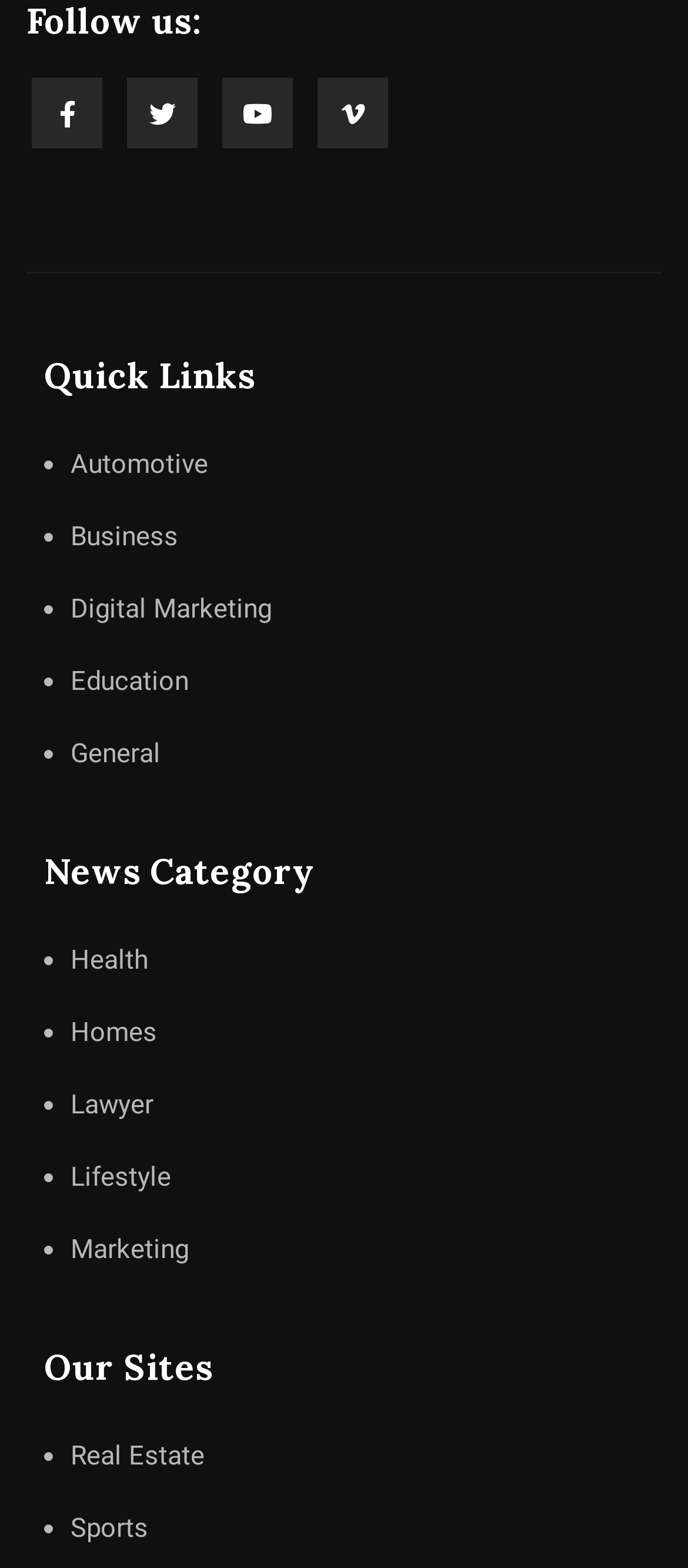Please reply with a single word or brief phrase to the question: 
How many categories are listed under 'News Category'?

7